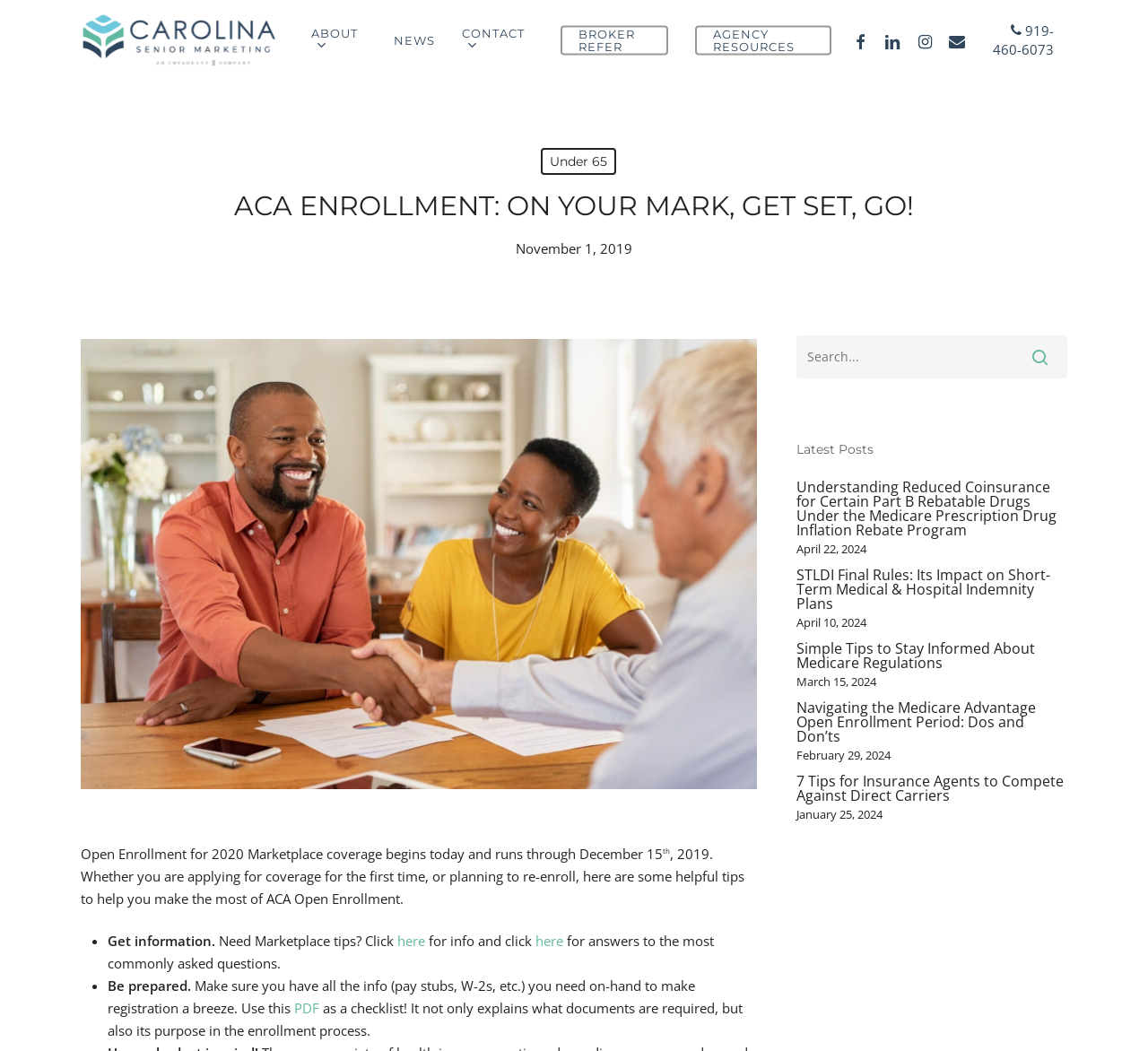Use a single word or phrase to answer the question:
What is the topic of the first news article listed?

Reduced Coinsurance for Certain Part B Rebatable Drugs